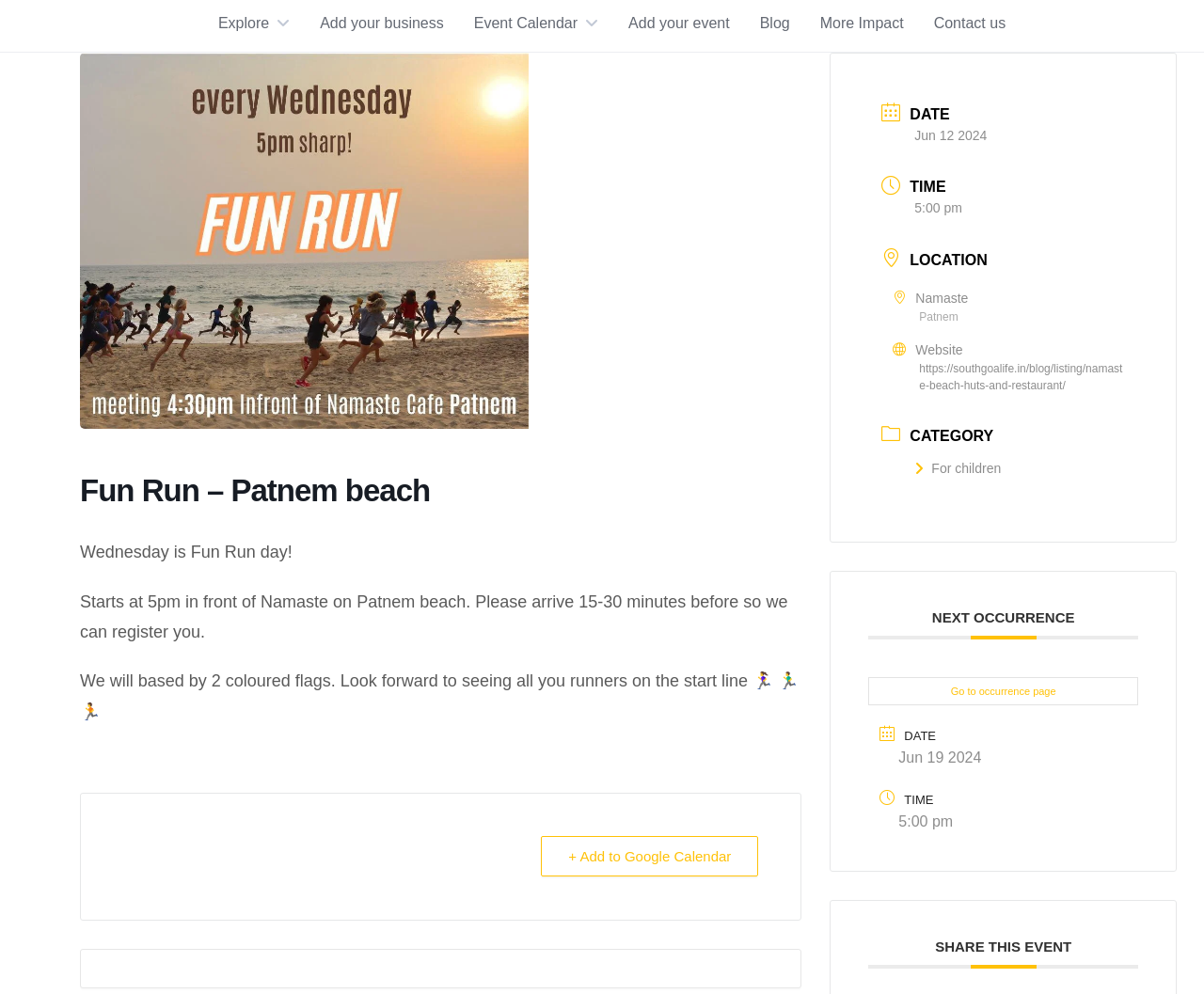Determine the main text heading of the webpage and provide its content.

Fun Run – Patnem beach